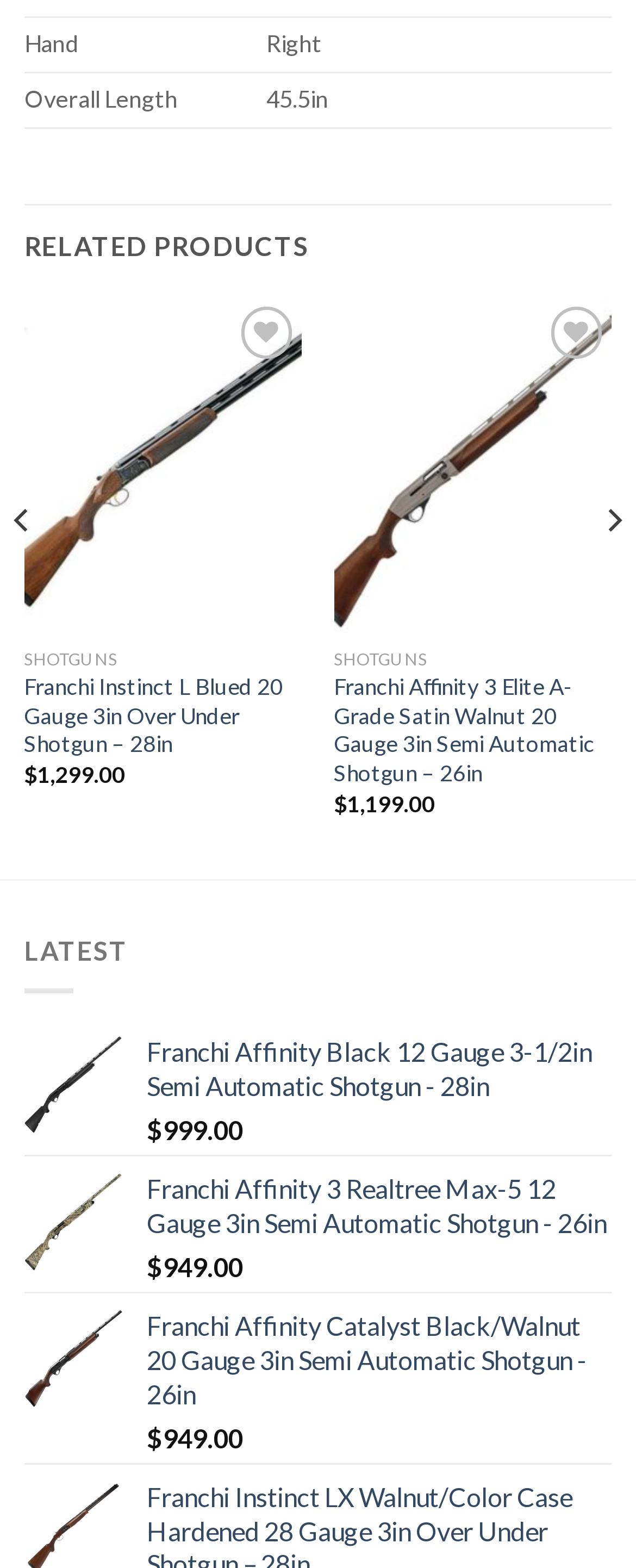Specify the bounding box coordinates of the area that needs to be clicked to achieve the following instruction: "view about page".

None